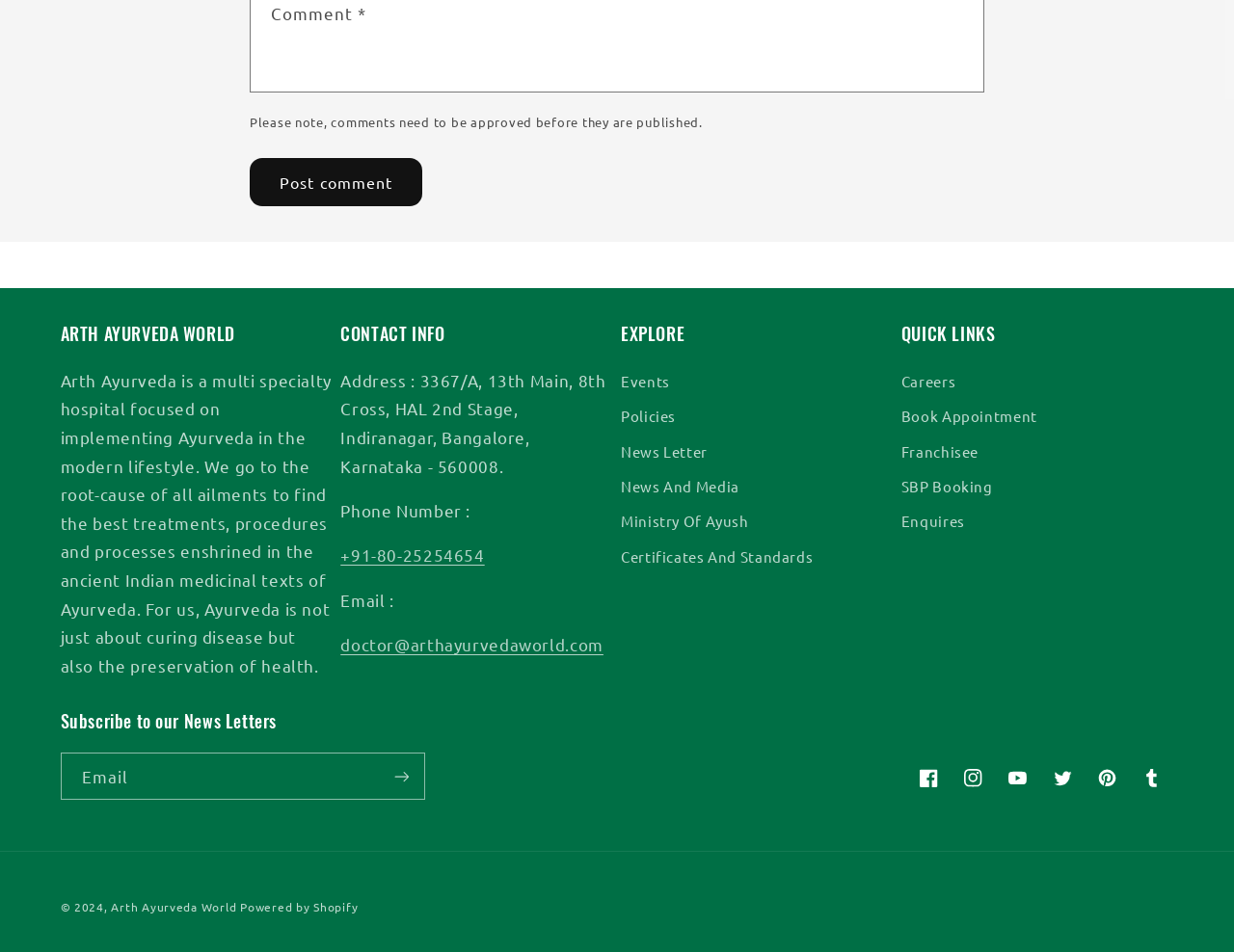Determine the bounding box coordinates of the area to click in order to meet this instruction: "Post a comment".

[0.202, 0.166, 0.343, 0.216]